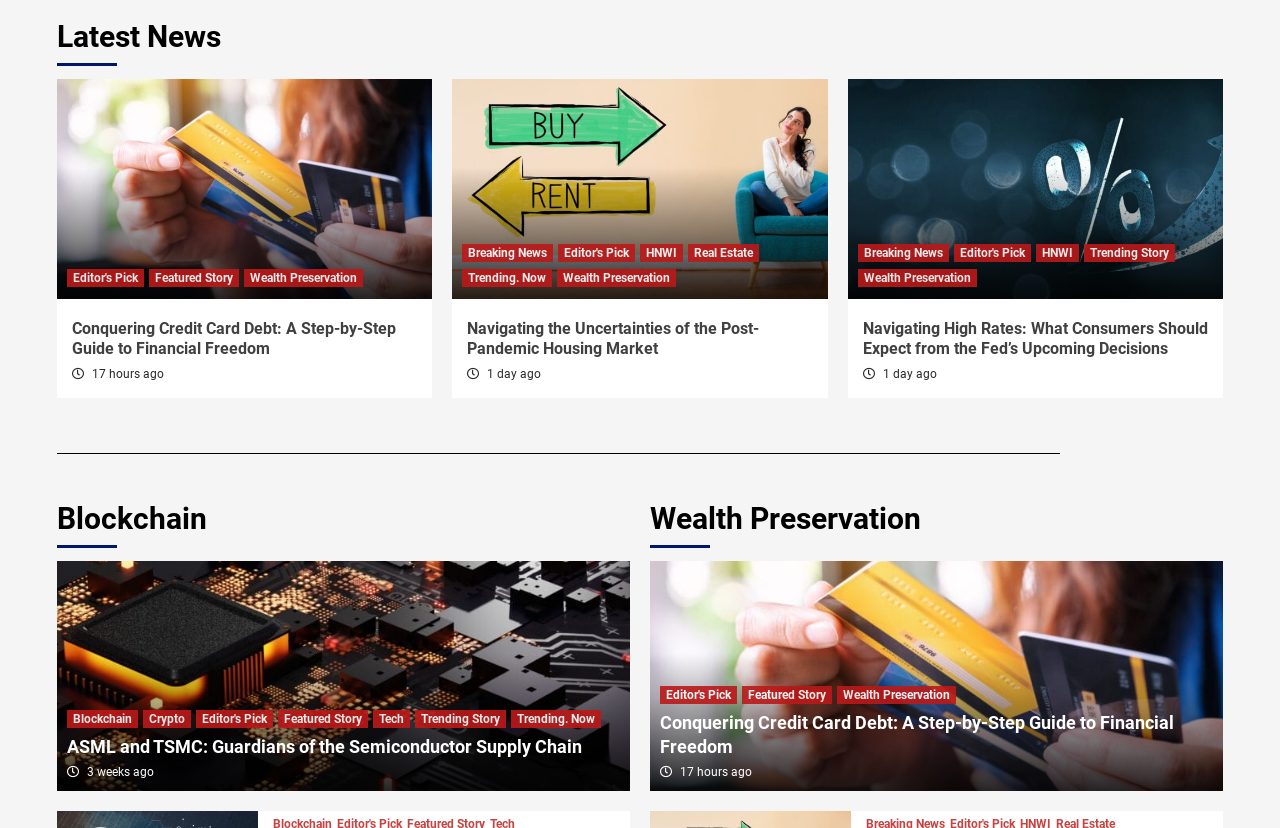Answer this question using a single word or a brief phrase:
How many news articles are featured on the webpage?

3